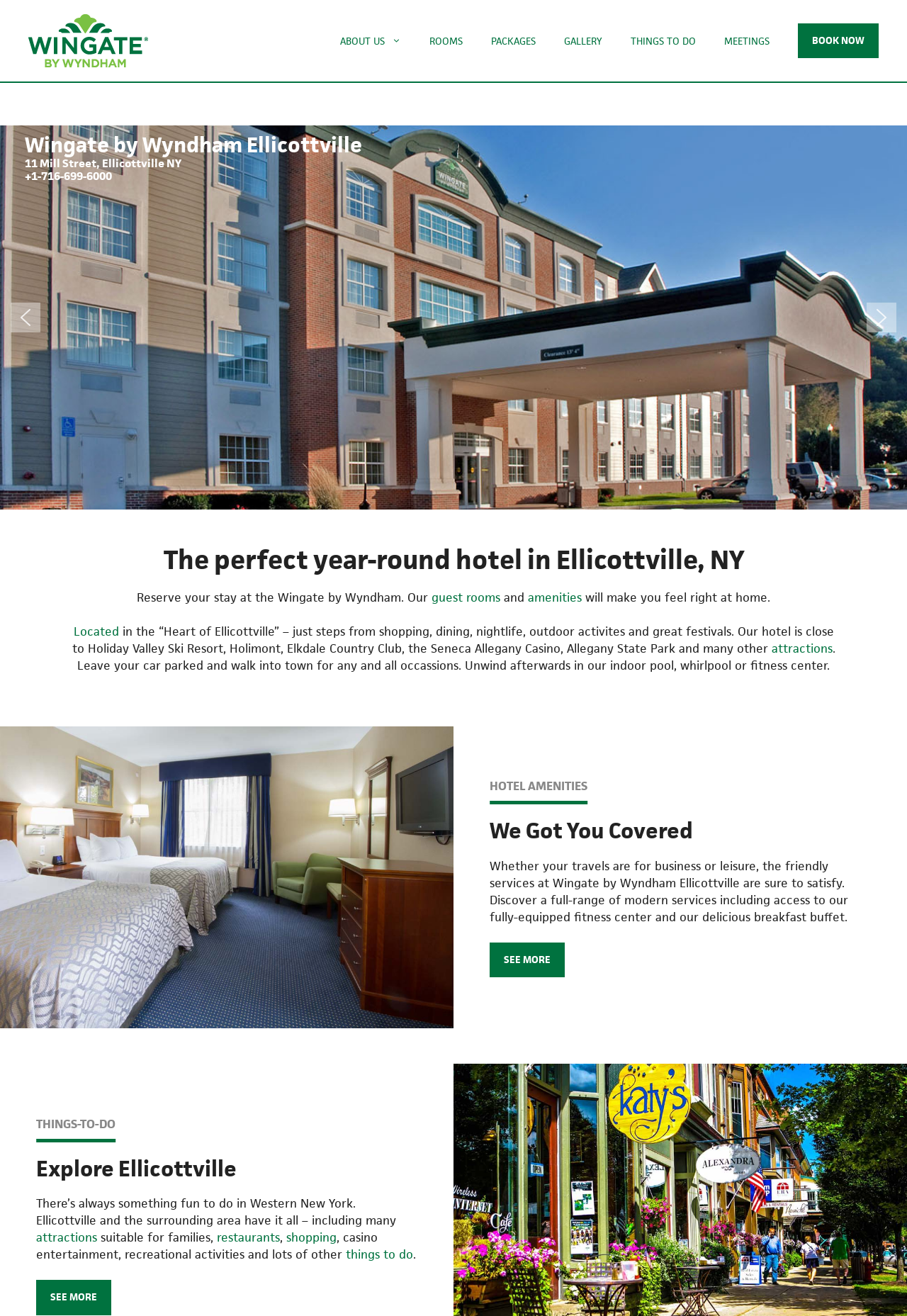Use a single word or phrase to answer the question:
What is the theme of the hotel's amenities?

Year-round